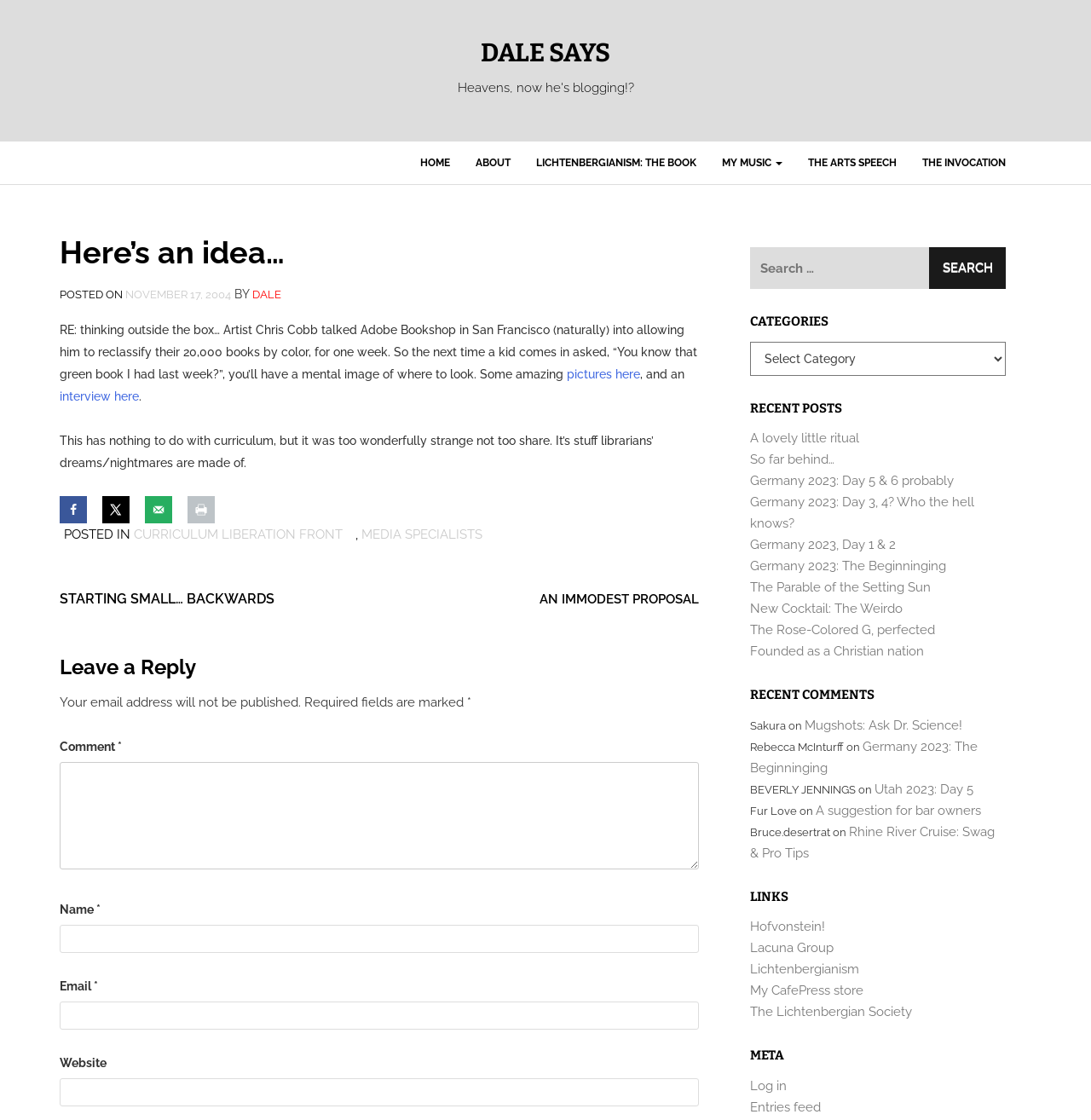Determine the bounding box coordinates of the clickable area required to perform the following instruction: "Search for something". The coordinates should be represented as four float numbers between 0 and 1: [left, top, right, bottom].

[0.688, 0.221, 0.922, 0.258]